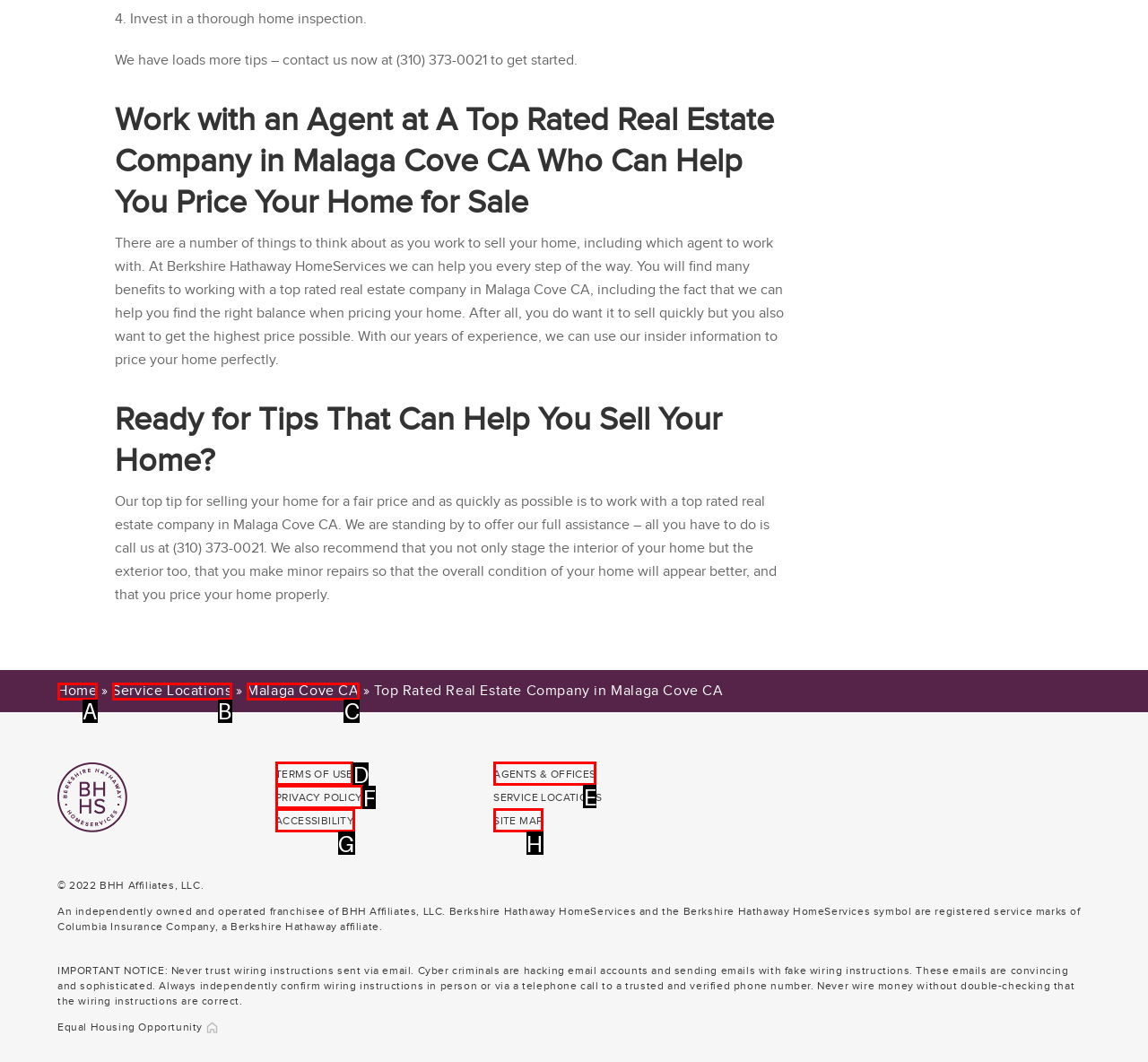Identify the letter of the UI element that corresponds to: AGENTS & OFFICES
Respond with the letter of the option directly.

E